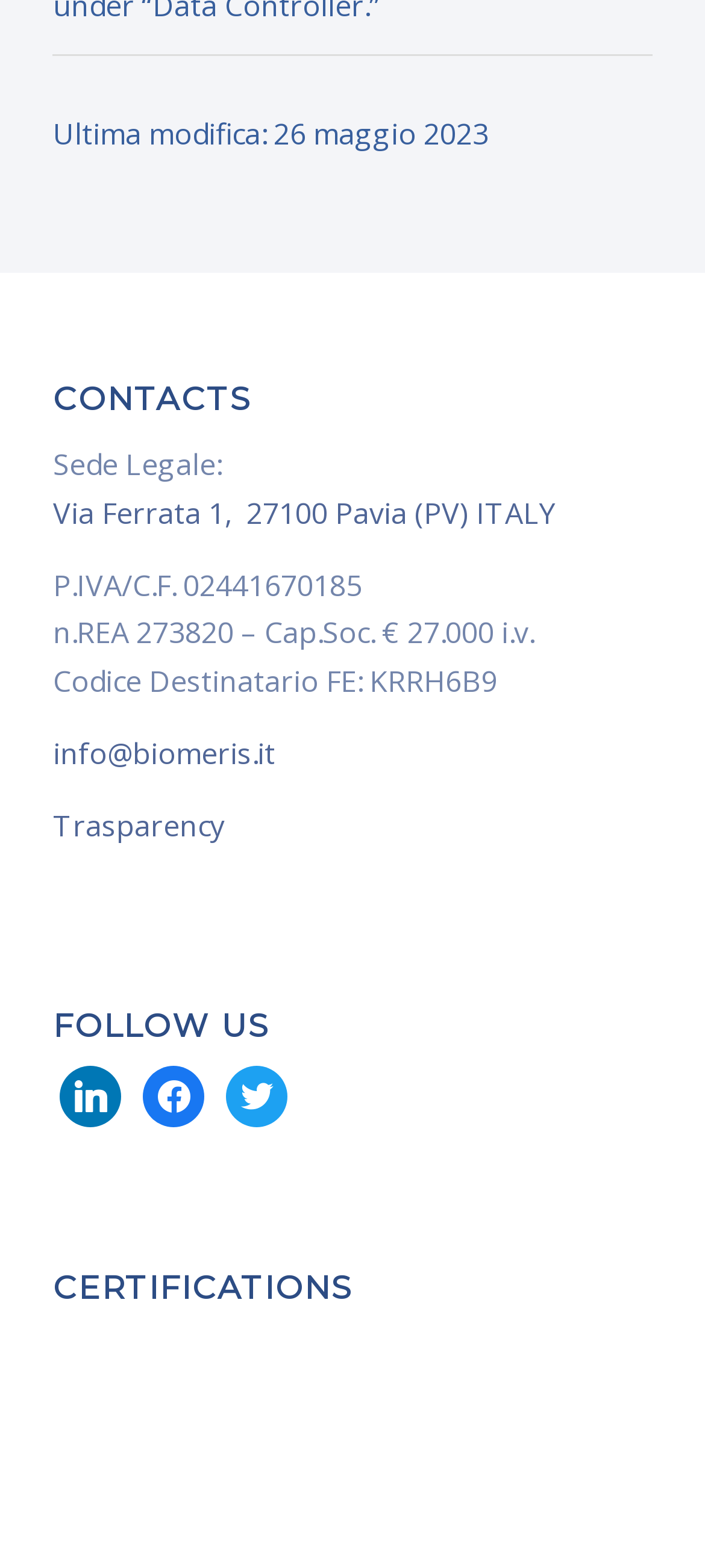What is the company's legal address?
Using the information presented in the image, please offer a detailed response to the question.

I found the company's legal address by looking at the 'Sede Legale:' section, which is located under the 'CONTACTS' heading. The address is provided as a link, indicating that it can be clicked to access more information.